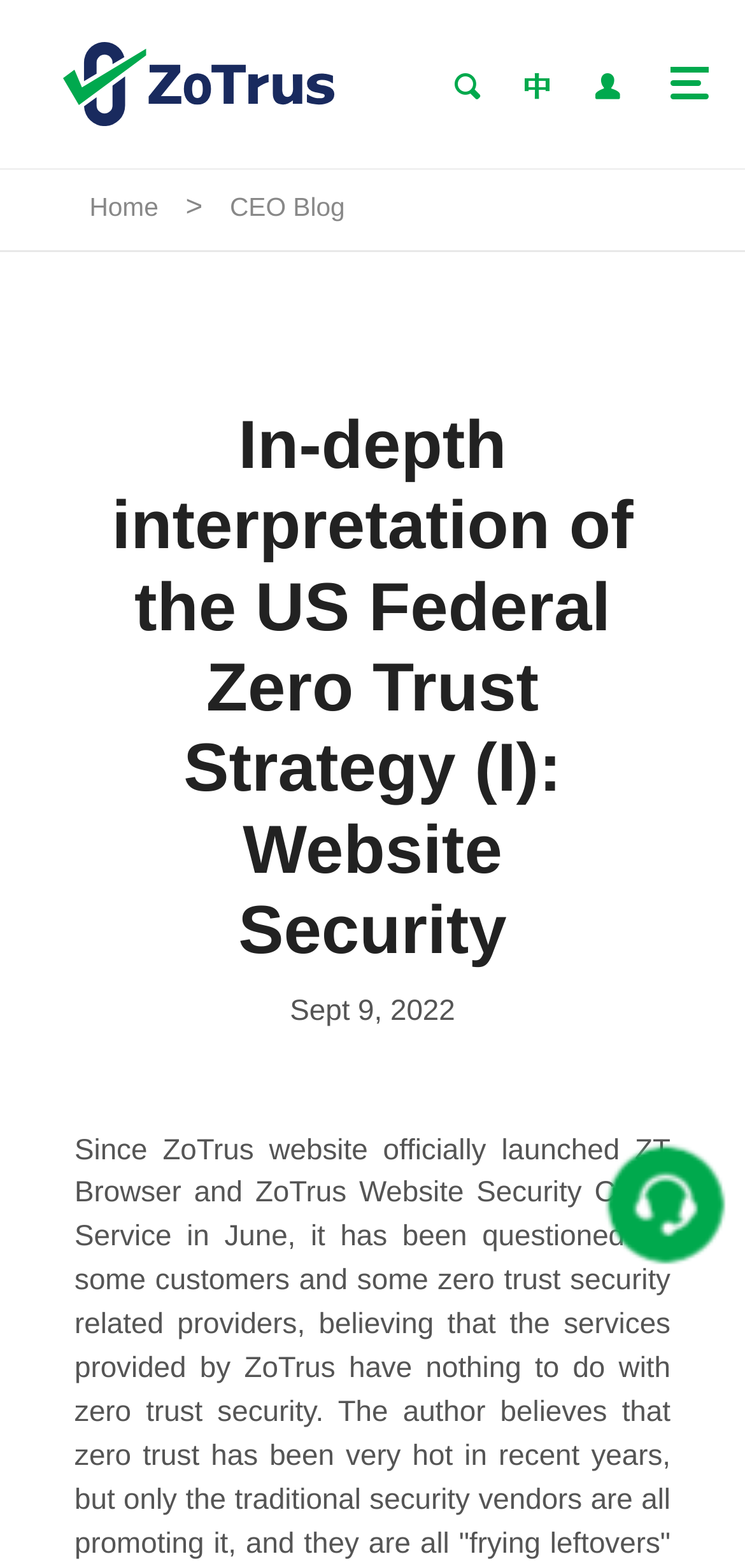Analyze the image and deliver a detailed answer to the question: What is the first menu item?

I looked at the link elements and found that the first menu item is 'Home' which is located at the top-left corner of the webpage.